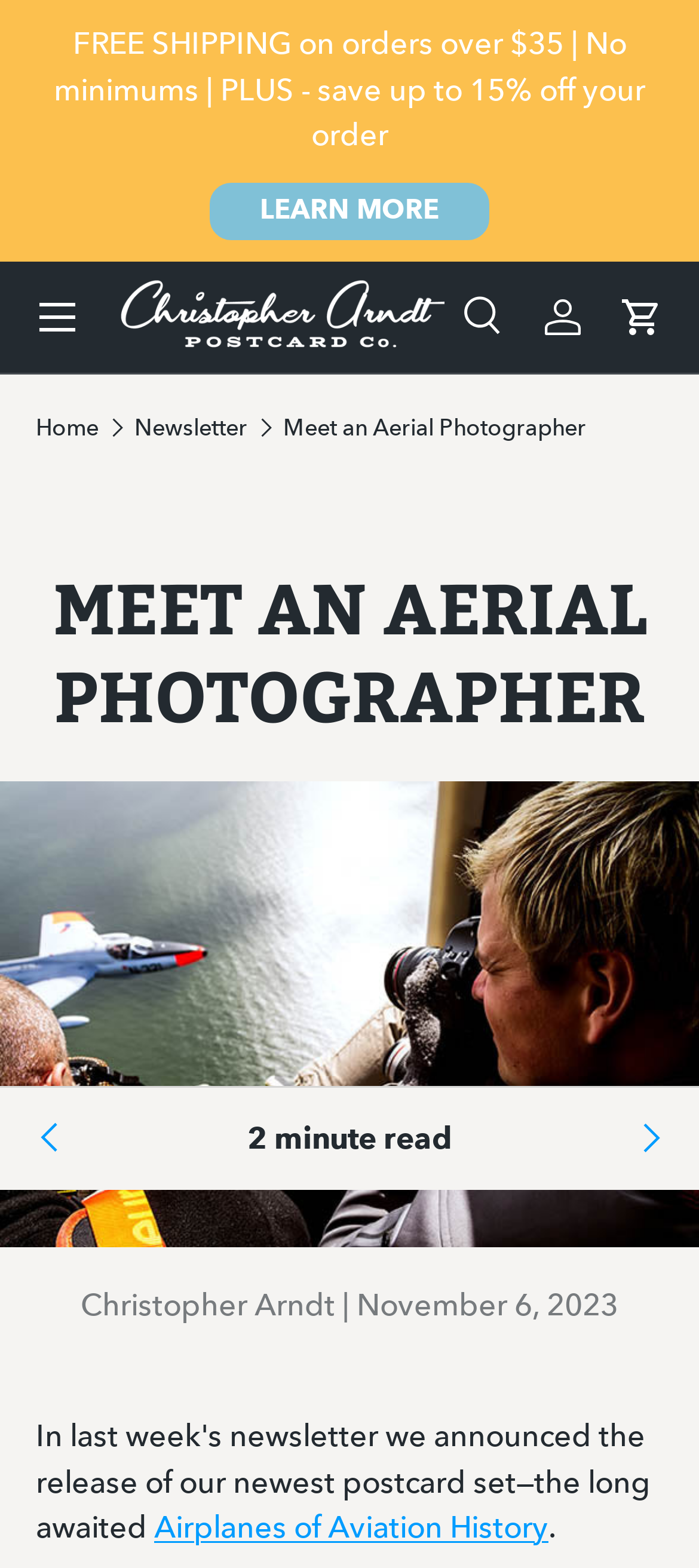Answer the question below in one word or phrase:
How long does it take to read the article?

2 minutes